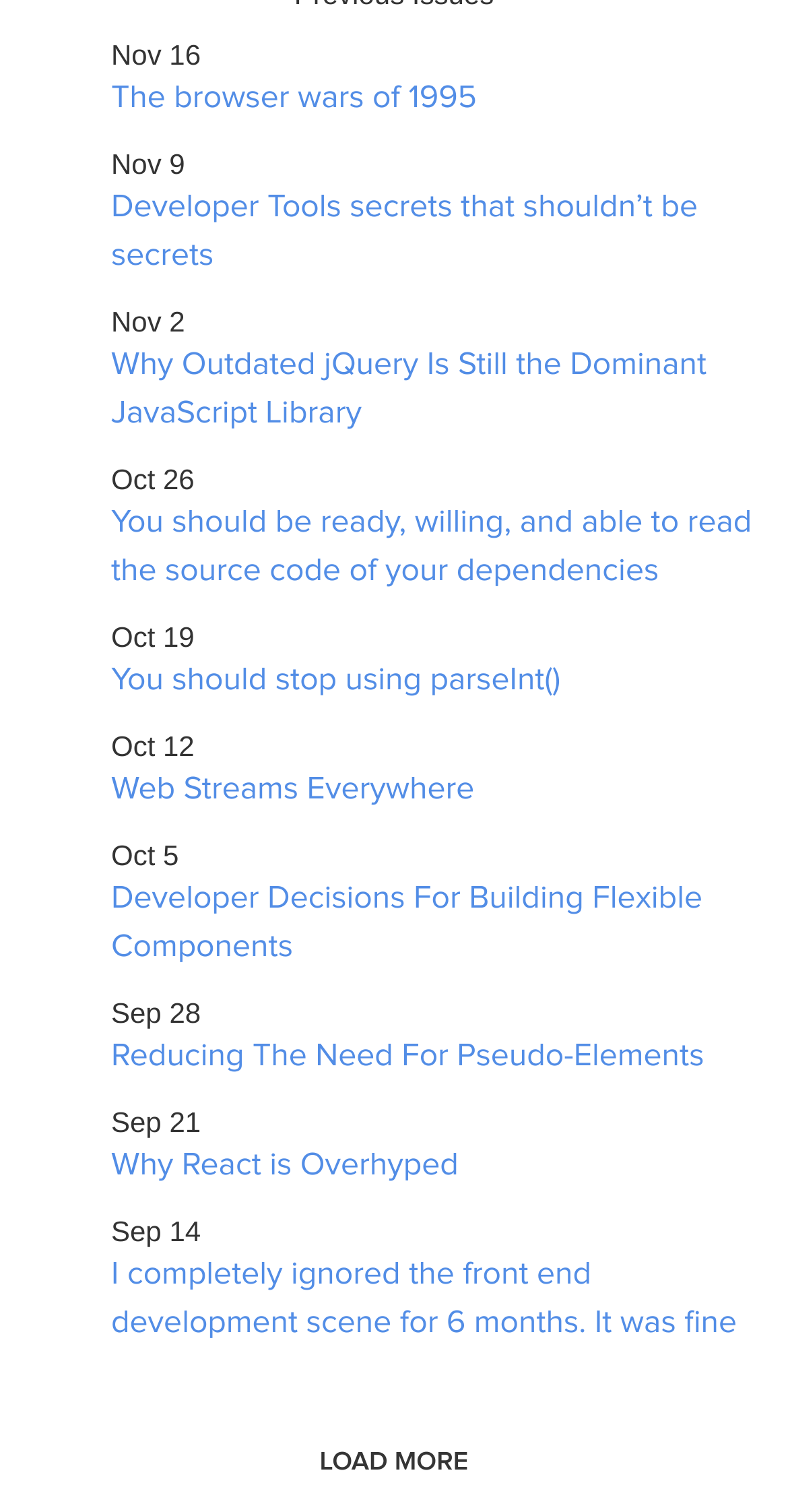Using the information shown in the image, answer the question with as much detail as possible: What is the title of the second article?

I looked at the list of articles and found that the second one has the title 'Developer Tools secrets that shouldn’t be secrets'.